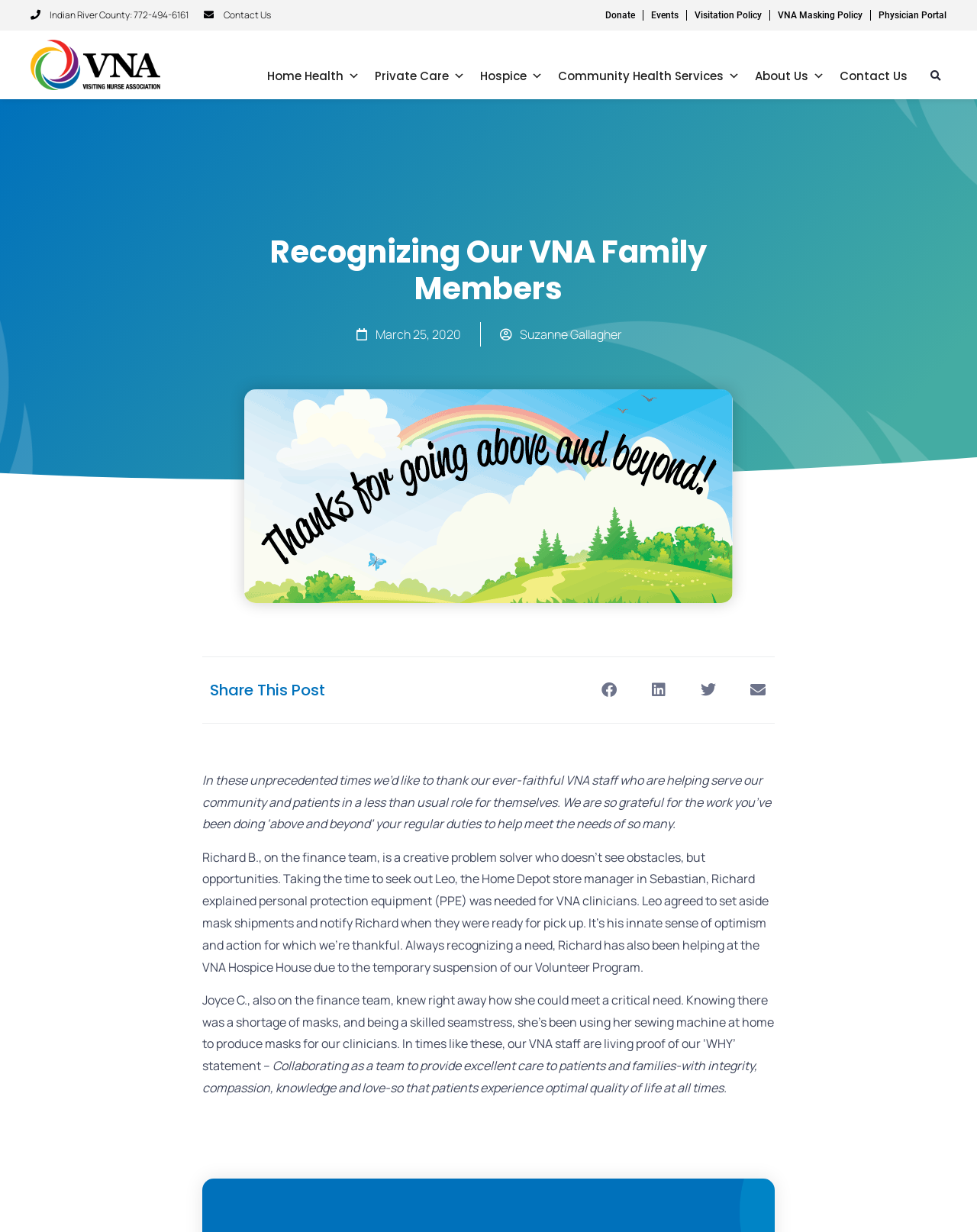Determine the webpage's heading and output its text content.

Recognizing Our VNA Family Members